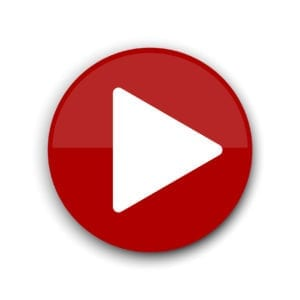What is the purpose of the graphic in the 'MAIF INSURANCE MINUTE' section?
Refer to the image and provide a detailed answer to the question.

The caption suggests that the graphic serves as a prompt to watch a video that provides further insights about MAIF Insurance, indicating that its purpose is to encourage users to engage with the video content.